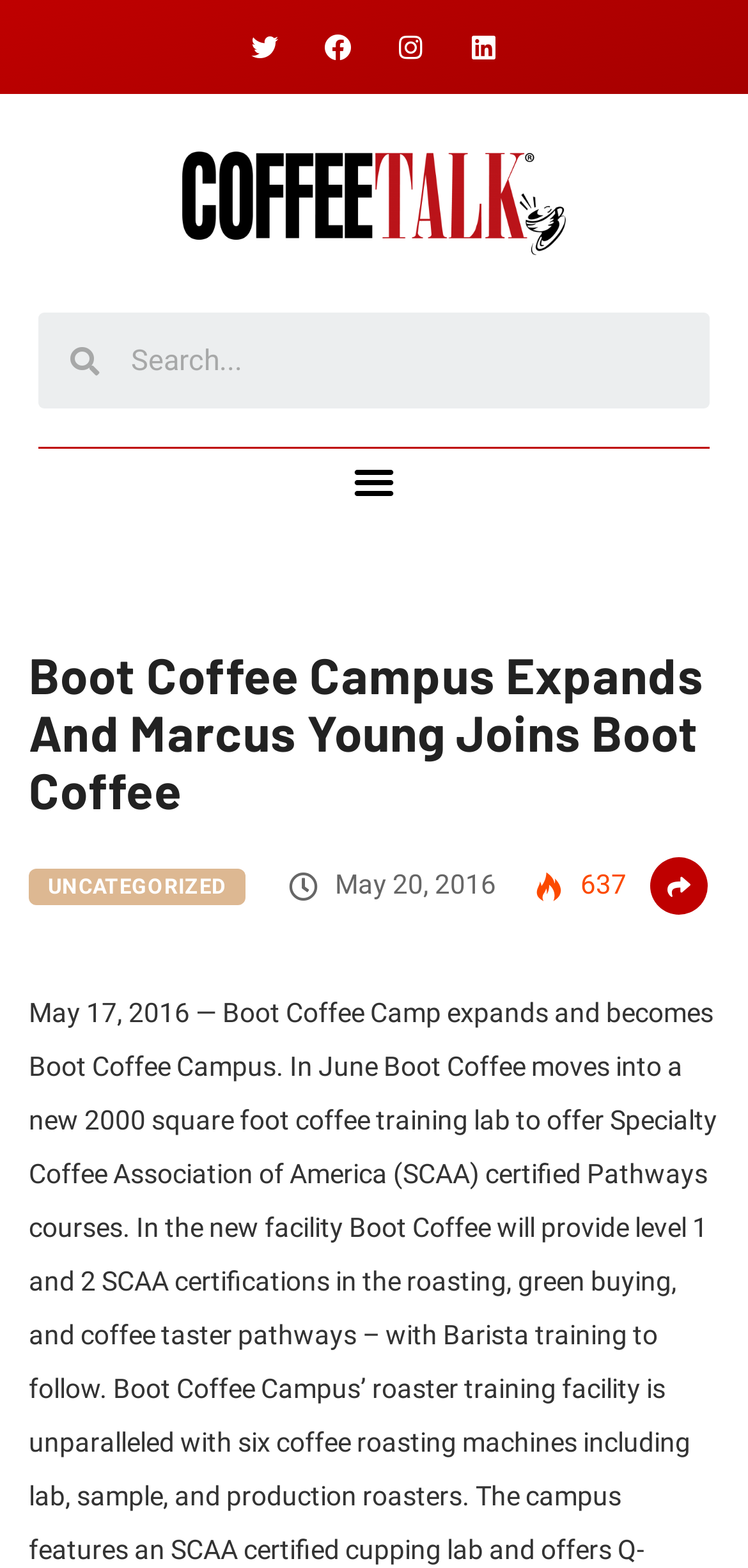Use a single word or phrase to answer the question:
What is the date of the article?

May 20, 2016